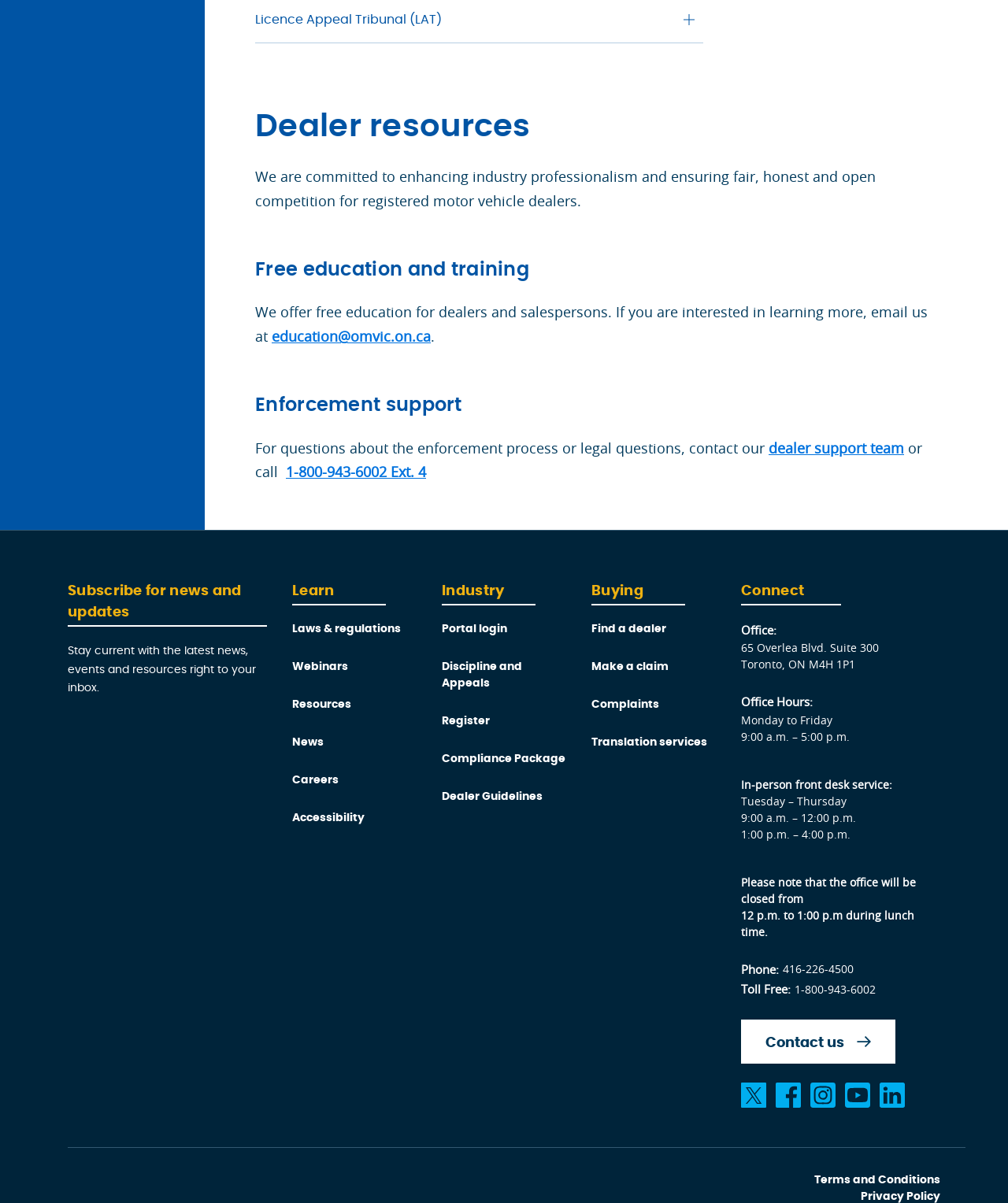Utilize the details in the image to thoroughly answer the following question: What is the name of the tribunal?

The question asks for the name of the tribunal, which can be found in the heading element with the text 'Licence Appeal Tribunal (LAT)' at the top of the webpage.